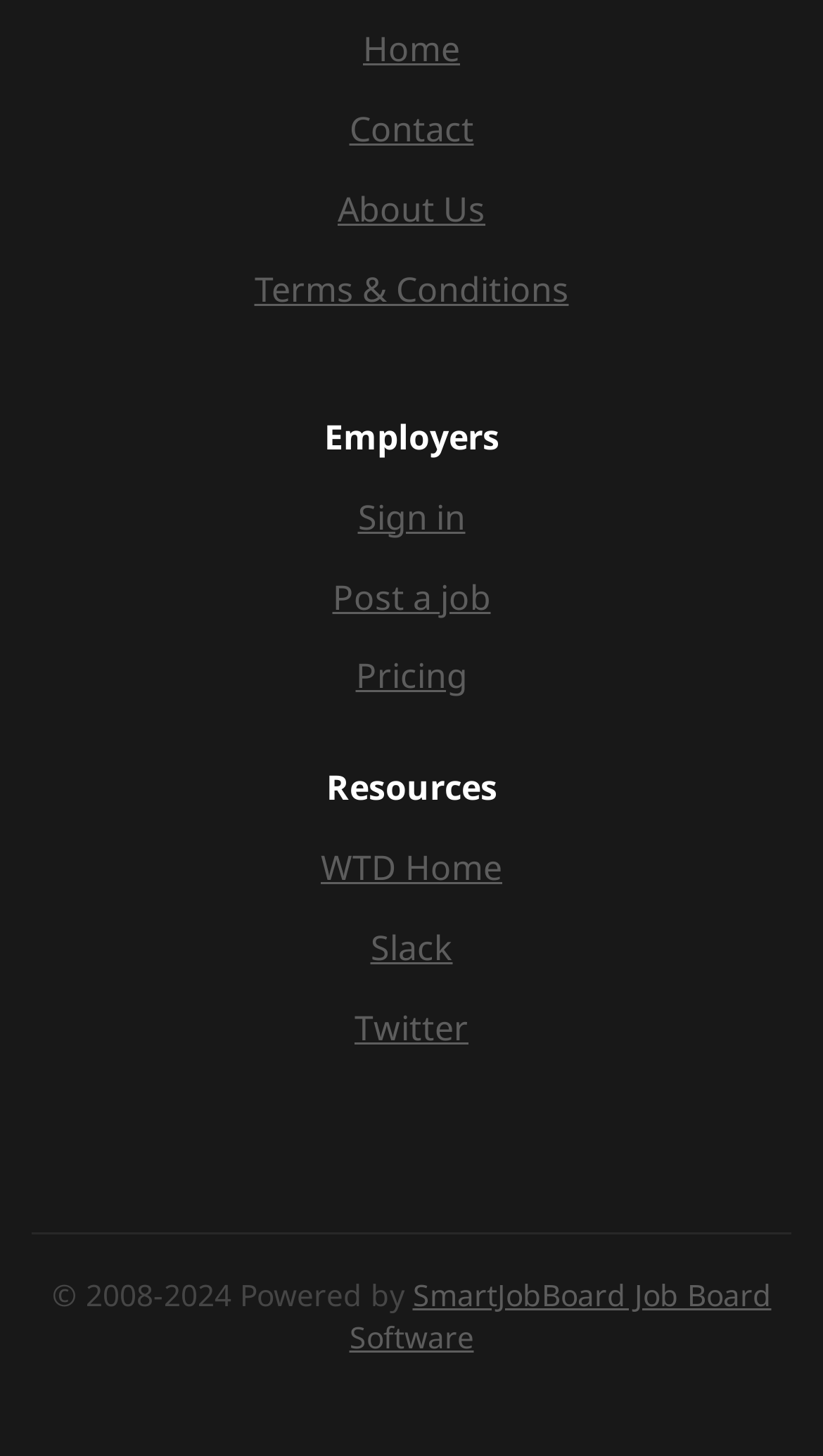Identify the bounding box coordinates of the section that should be clicked to achieve the task described: "Visit the Twitter page".

[0.431, 0.69, 0.569, 0.721]